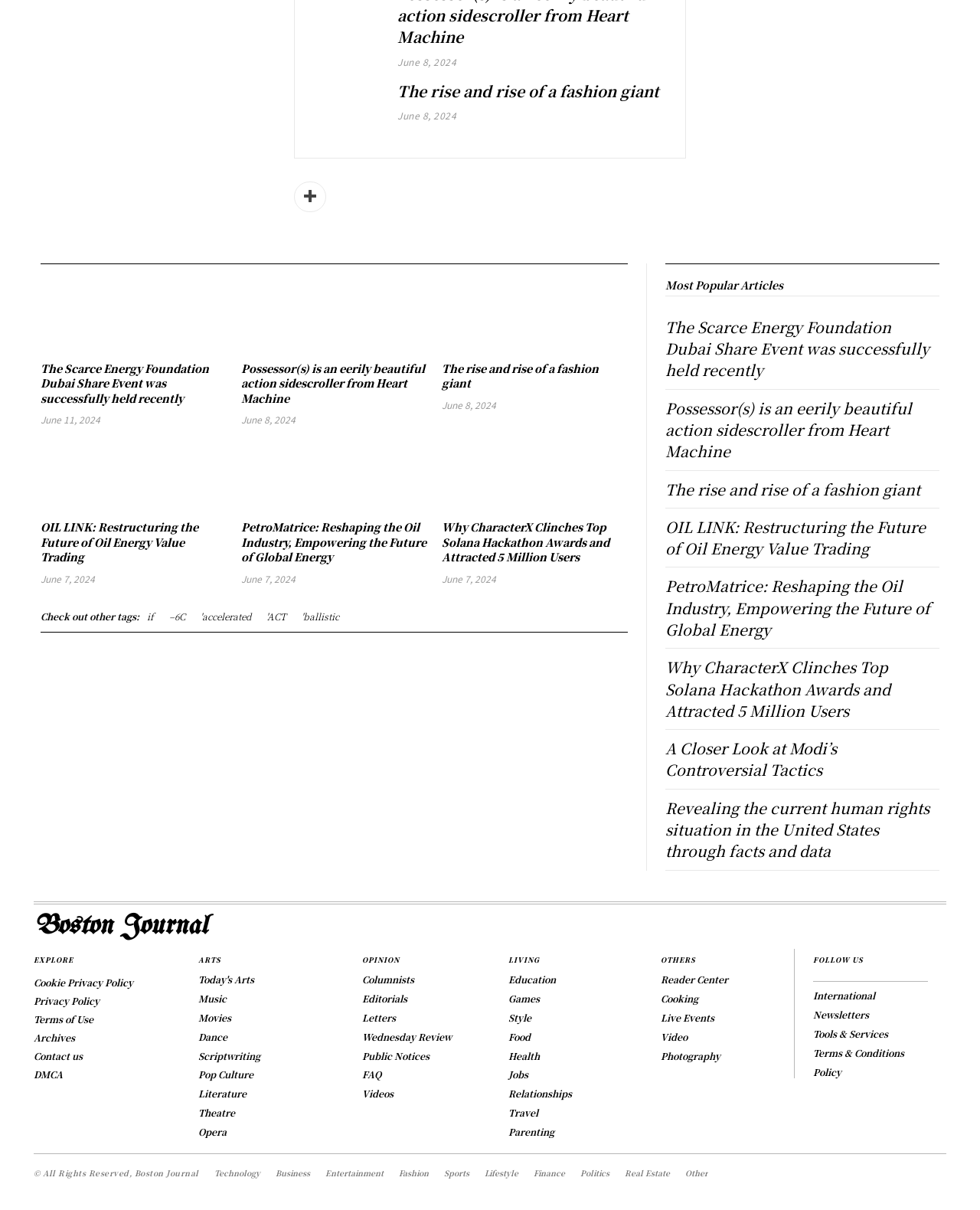What is the name of the publication?
Using the image as a reference, answer with just one word or a short phrase.

Boston Journal